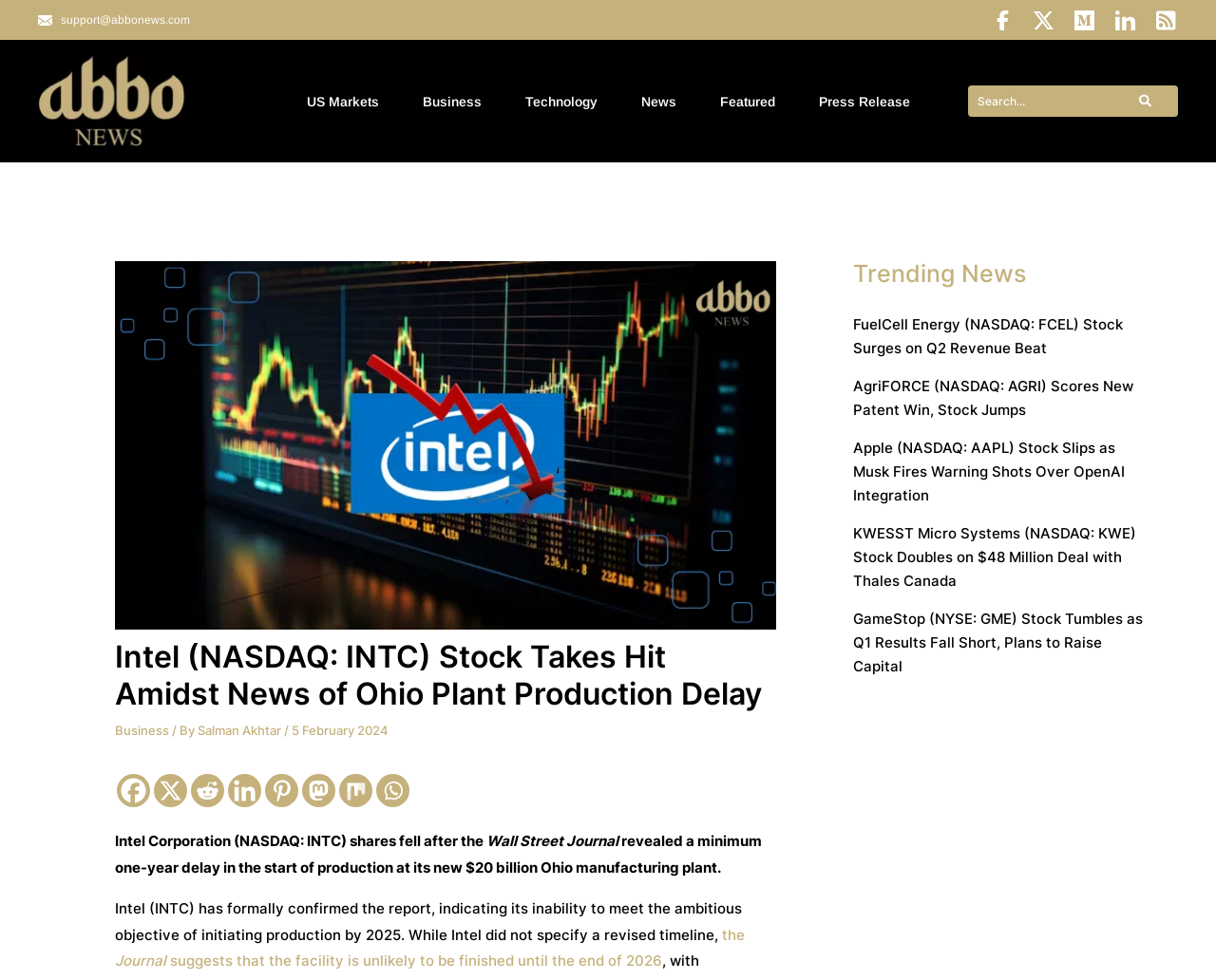Locate the bounding box of the UI element defined by this description: "aria-label="Whatsapp" title="Whatsapp"". The coordinates should be given as four float numbers between 0 and 1, formatted as [left, top, right, bottom].

[0.309, 0.79, 0.337, 0.824]